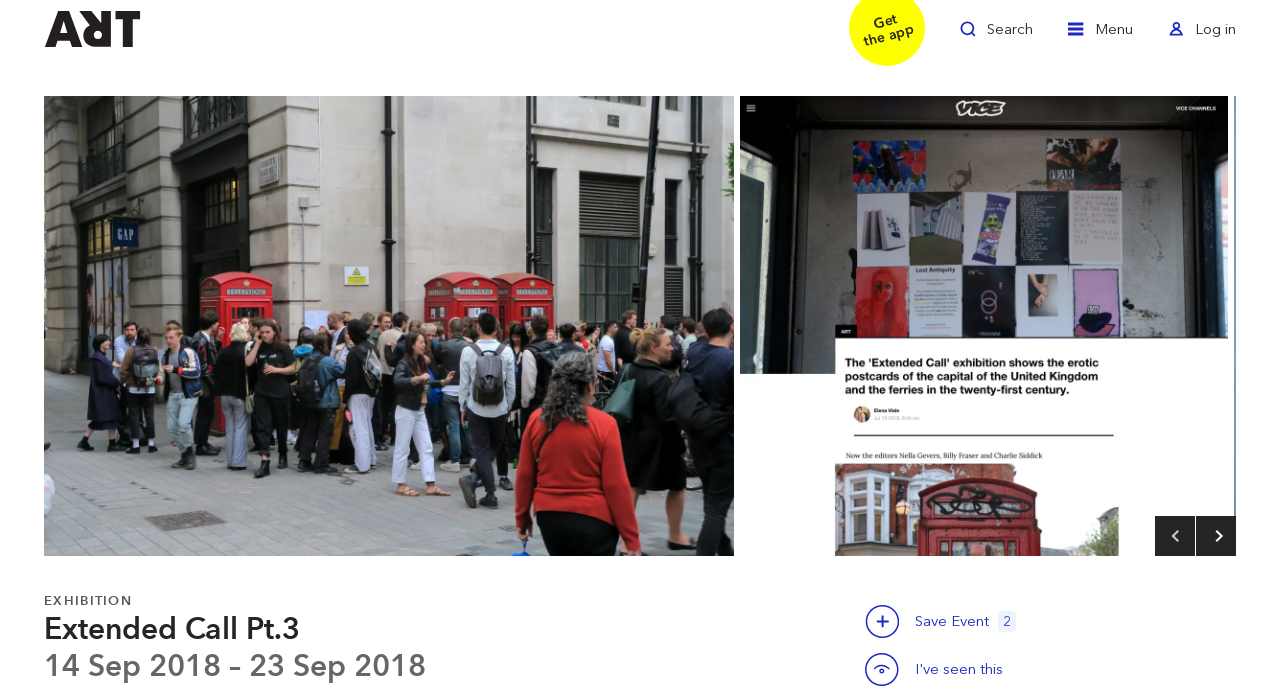Identify the bounding box coordinates of the clickable section necessary to follow the following instruction: "Zoom in the image". The coordinates should be presented as four float numbers from 0 to 1, i.e., [left, top, right, bottom].

[0.034, 0.139, 0.573, 0.803]